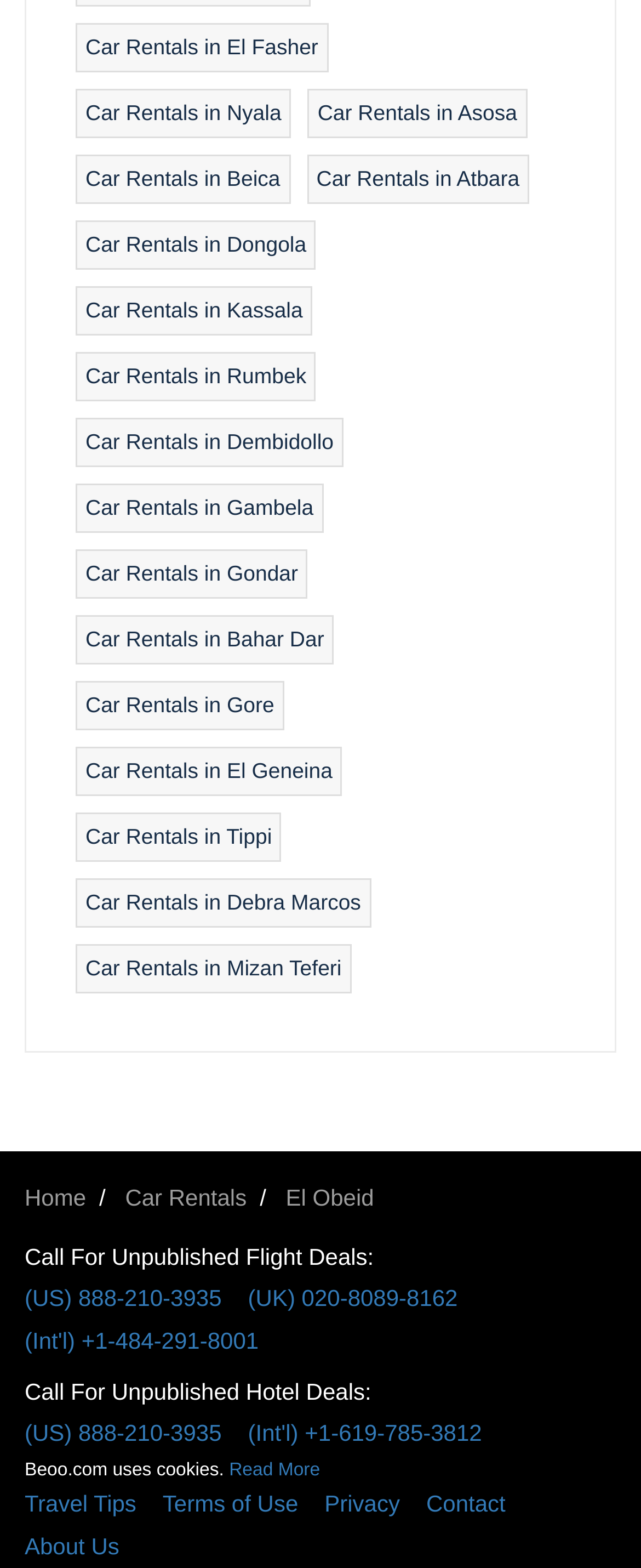How many links are there in the top section?
Using the visual information from the image, give a one-word or short-phrase answer.

3